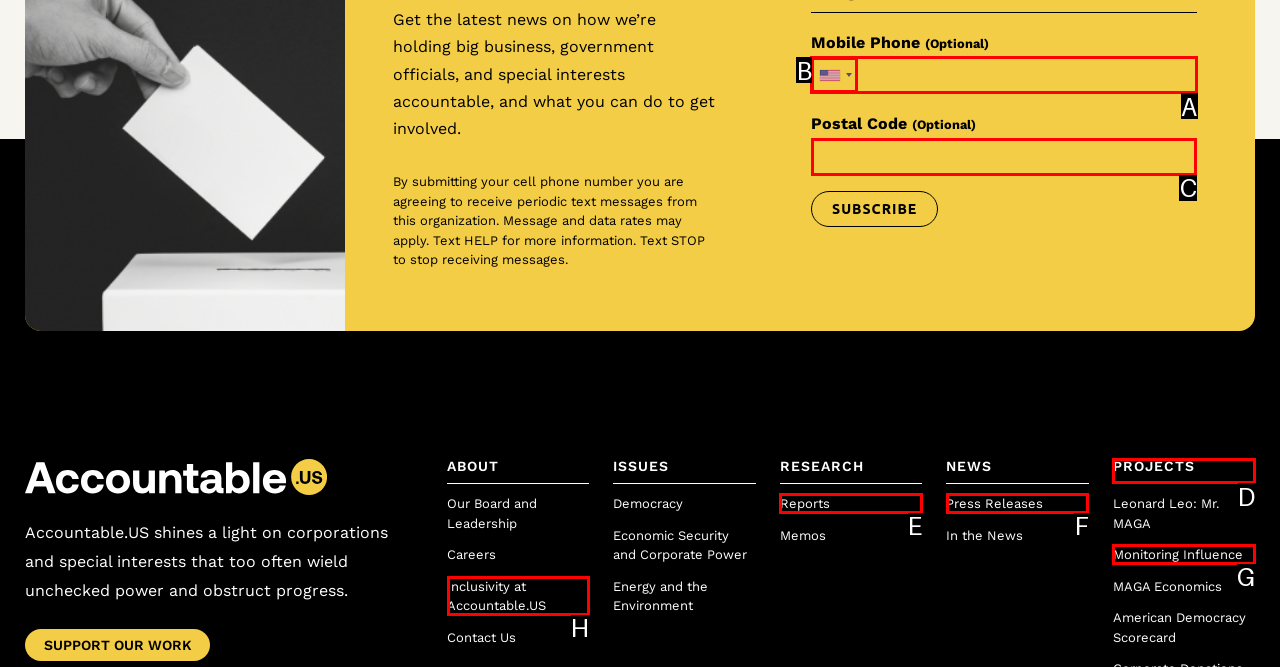Determine the right option to click to perform this task: Enter postal code
Answer with the correct letter from the given choices directly.

C